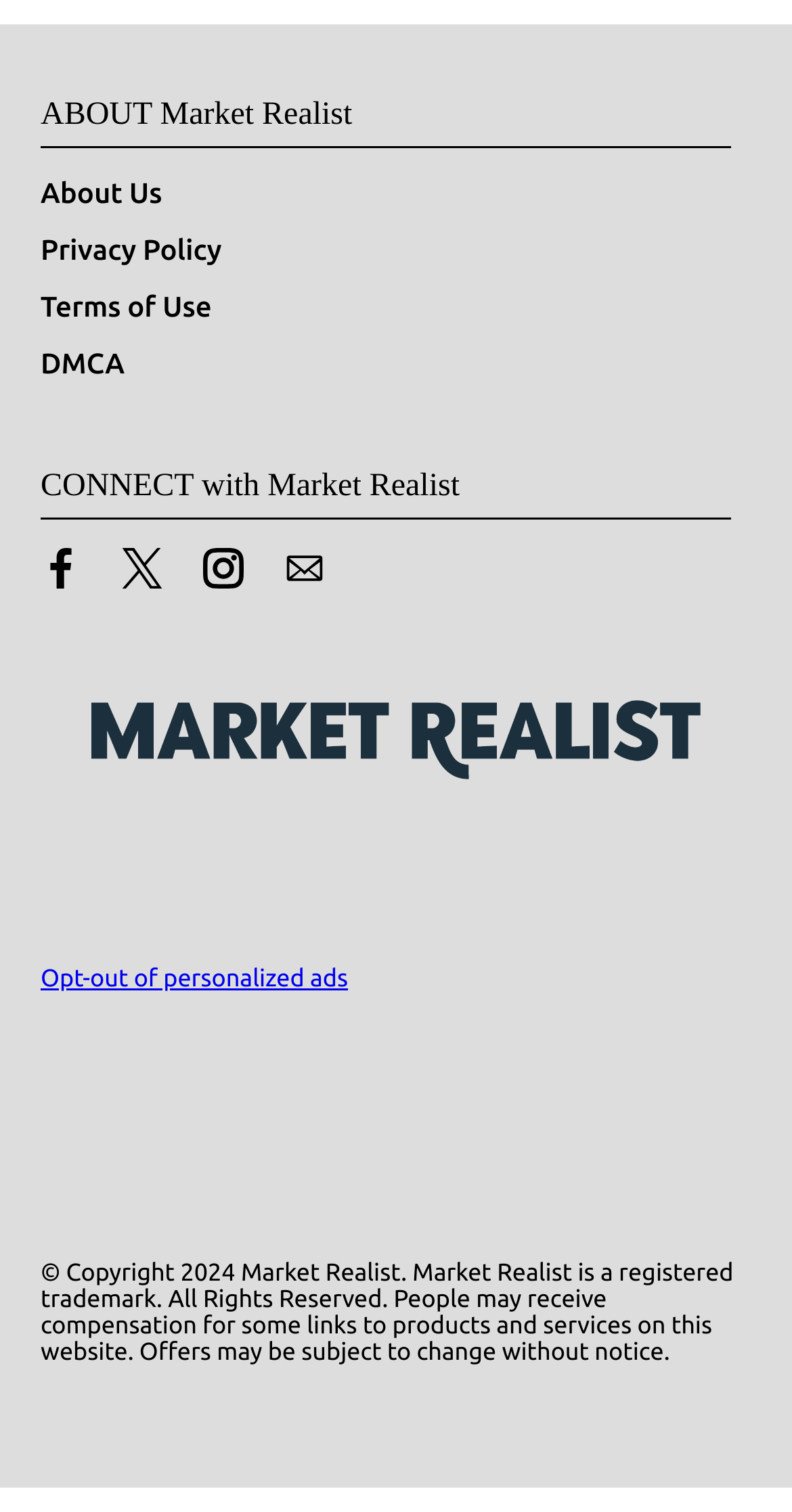Provide a one-word or one-phrase answer to the question:
How many social media links are present?

3